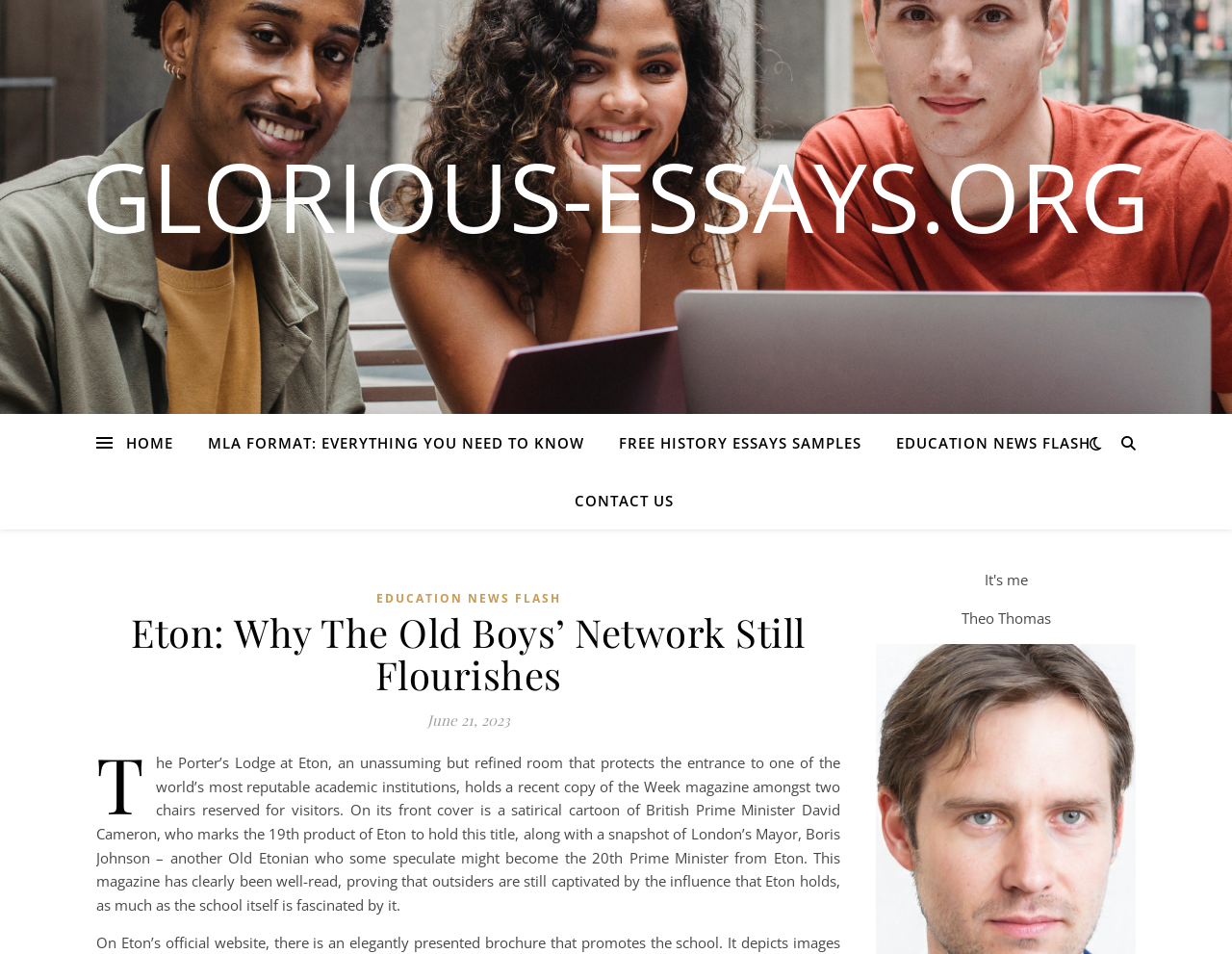What is the main title displayed on this webpage?

Eton: Why The Old Boys’ Network Still Flourishes